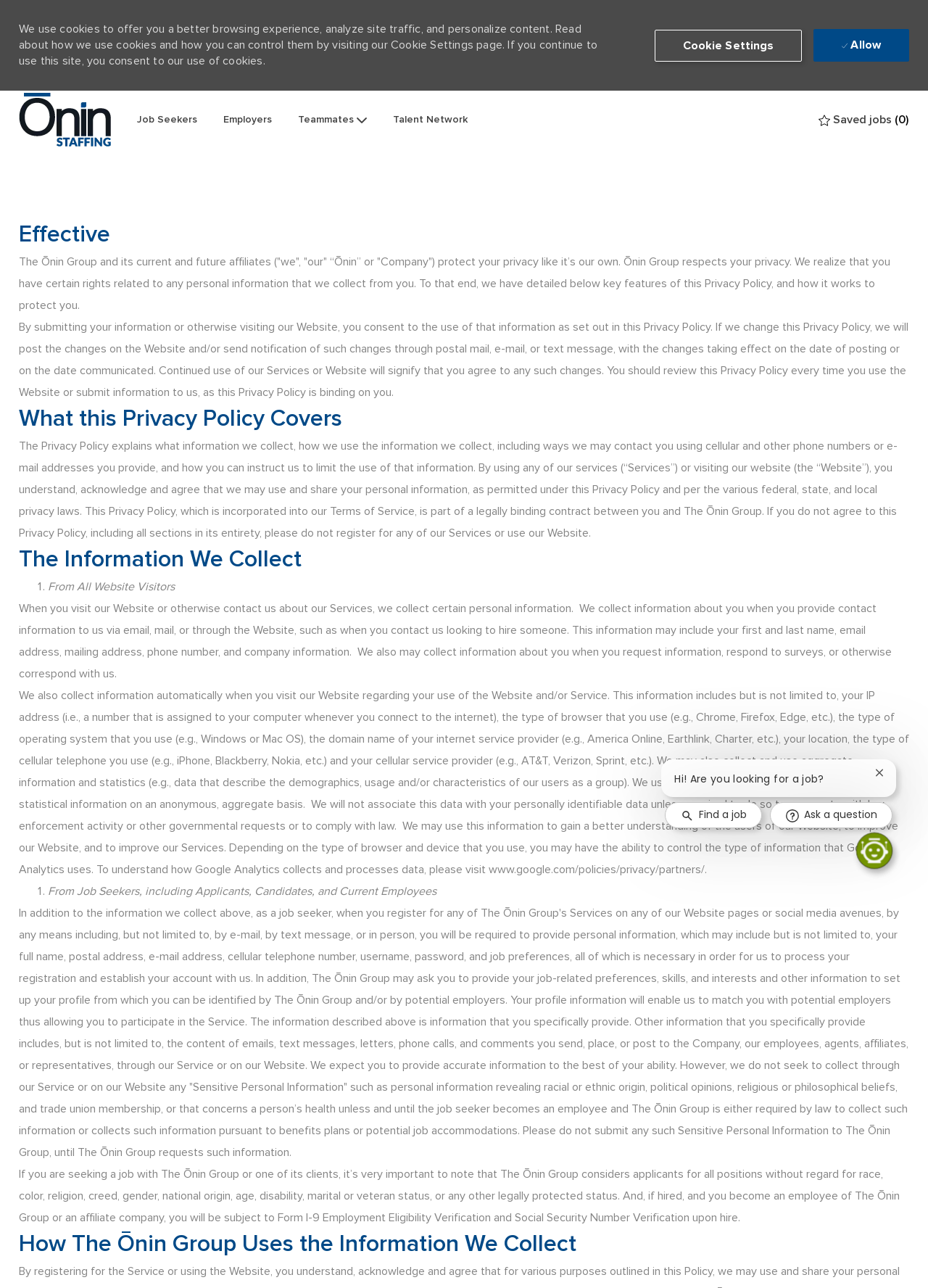Find the bounding box coordinates for the HTML element described in this sentence: "Saved jobs (0)". Provide the coordinates as four float numbers between 0 and 1, in the format [left, top, right, bottom].

[0.882, 0.073, 0.98, 0.113]